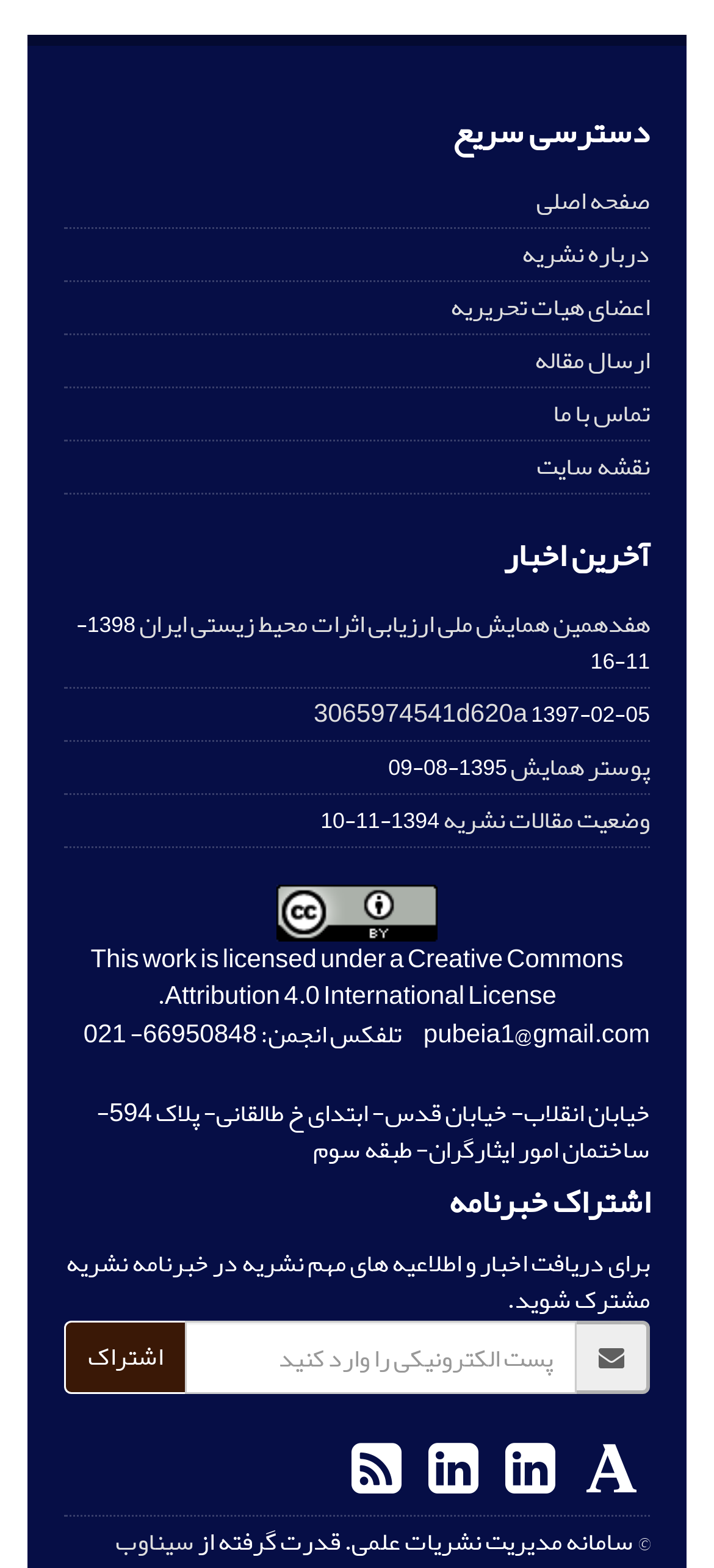Determine the bounding box coordinates for the clickable element to execute this instruction: "go to main page". Provide the coordinates as four float numbers between 0 and 1, i.e., [left, top, right, bottom].

[0.751, 0.112, 0.91, 0.143]